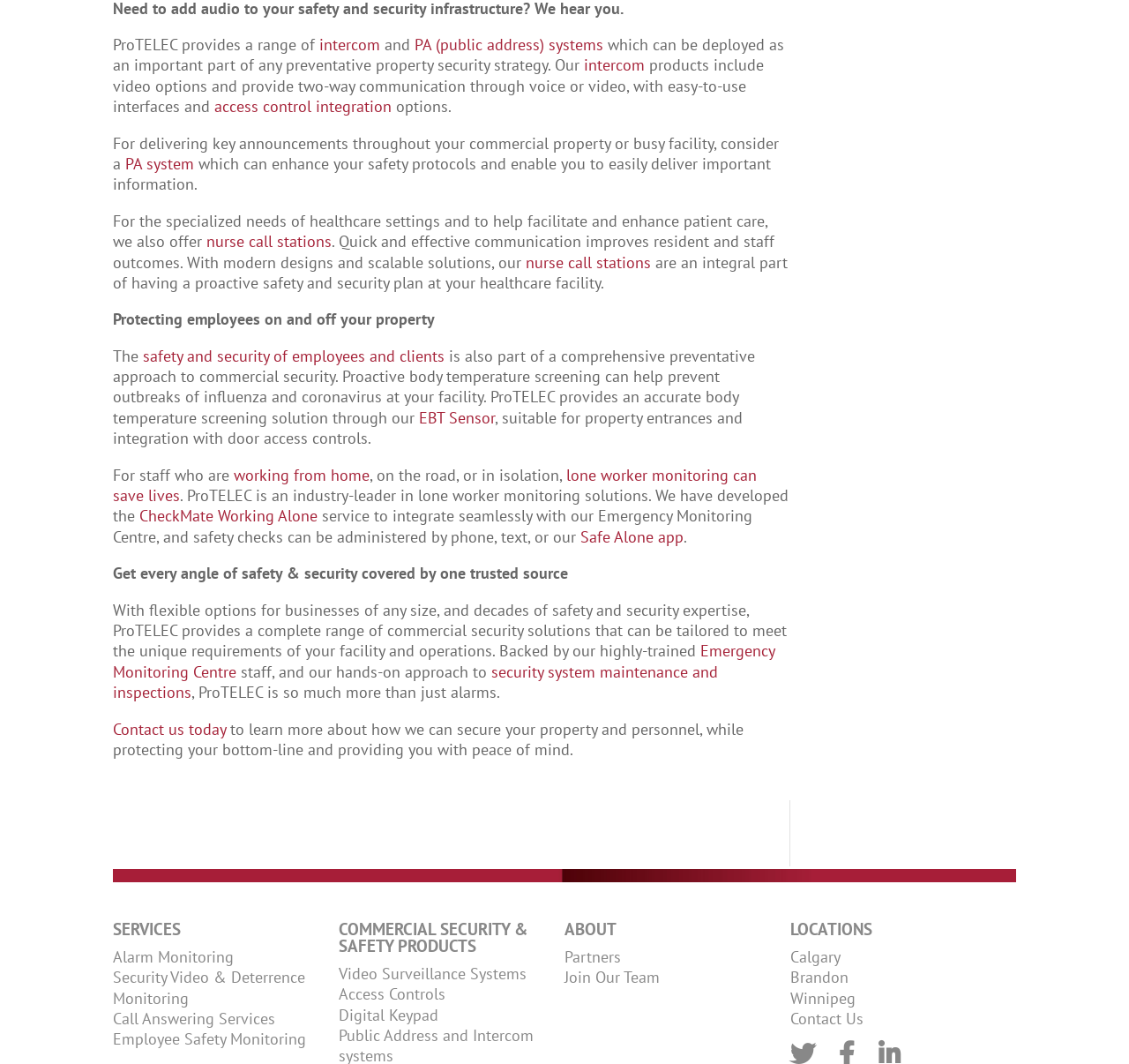Refer to the element description security system maintenance and inspections and identify the corresponding bounding box in the screenshot. Format the coordinates as (top-left x, top-left y, bottom-right x, bottom-right y) with values in the range of 0 to 1.

[0.1, 0.622, 0.636, 0.66]